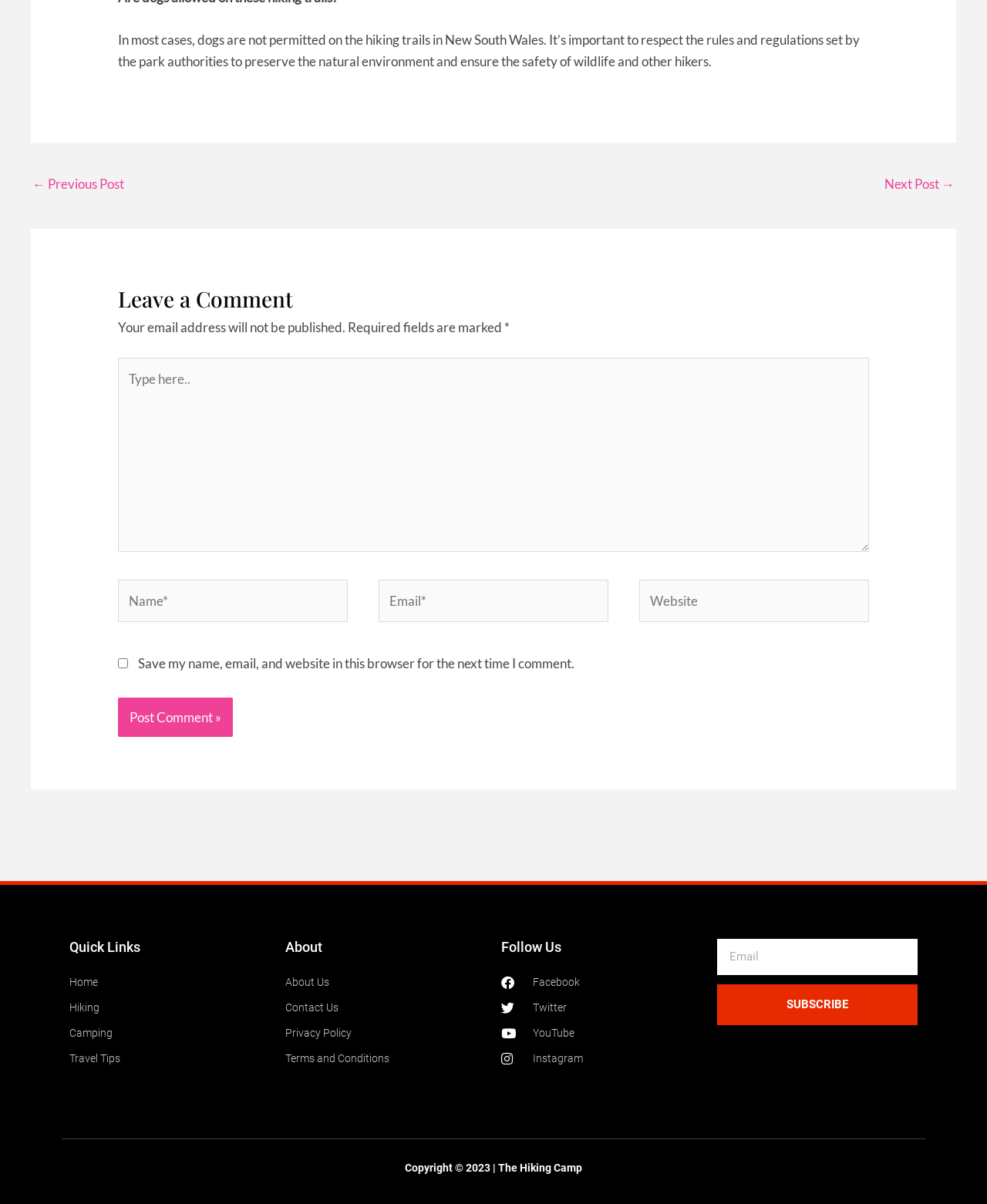What are the quick links provided on the webpage?
Based on the visual information, provide a detailed and comprehensive answer.

The quick links provided on the webpage are Home, Hiking, Camping, and Travel Tips, as listed under the 'Quick Links' heading.